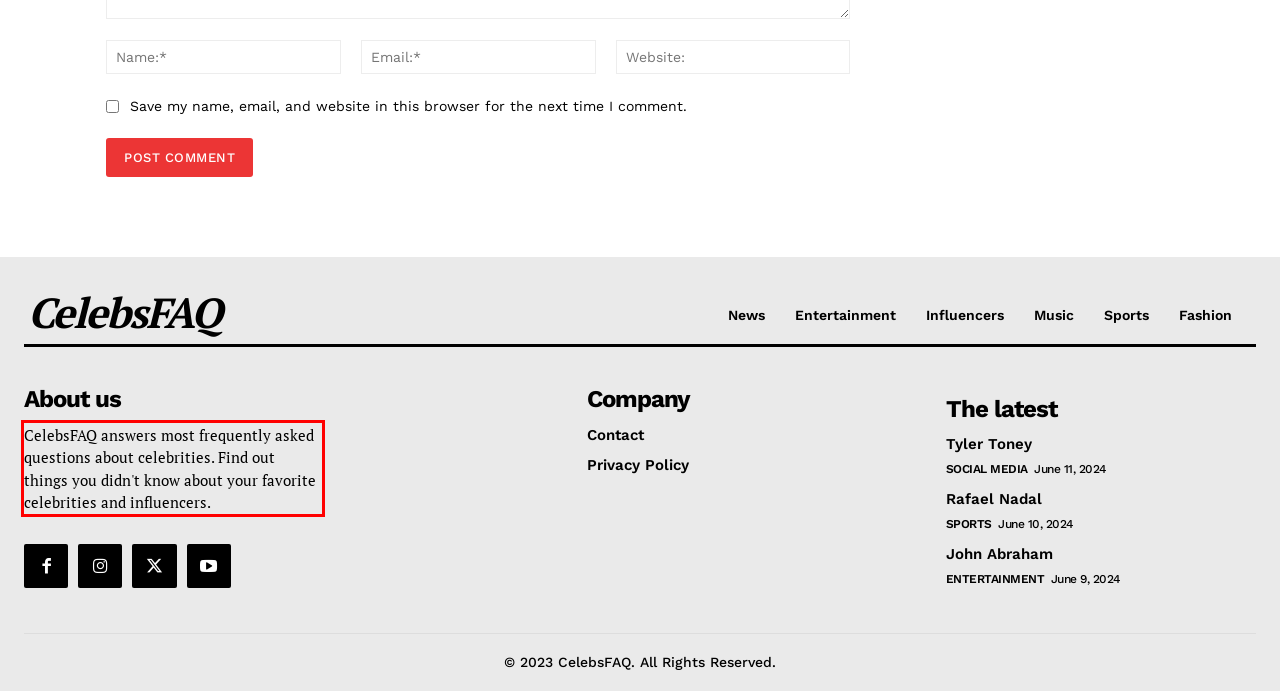From the screenshot of the webpage, locate the red bounding box and extract the text contained within that area.

CelebsFAQ answers most frequently asked questions about celebrities. Find out things you didn't know about your favorite celebrities and influencers.